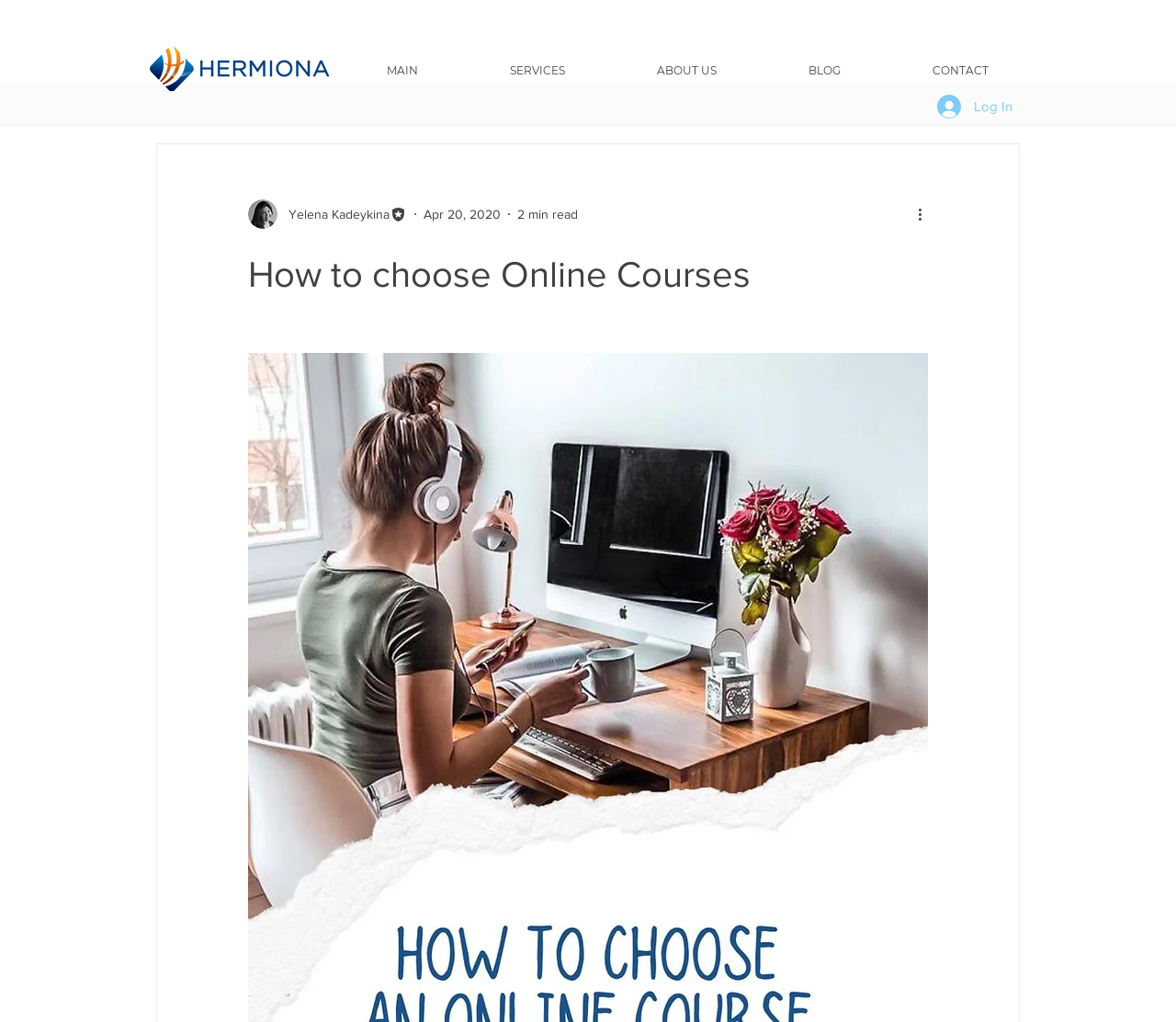Look at the image and write a detailed answer to the question: 
What is the date of the article?

I found the date of the article by looking at the generic element with the text 'Apr 20, 2020' which is located below the writer's picture.